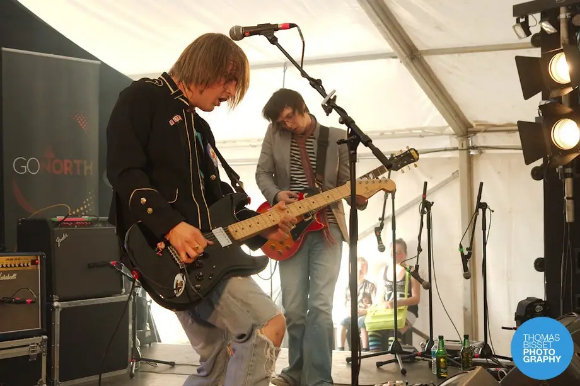Where is the performance taking place?
Can you provide an in-depth and detailed response to the question?

The performance takes place inside a tent, where the atmosphere is heightened by the bright stage lights and the enthusiastic audience visible in the background.